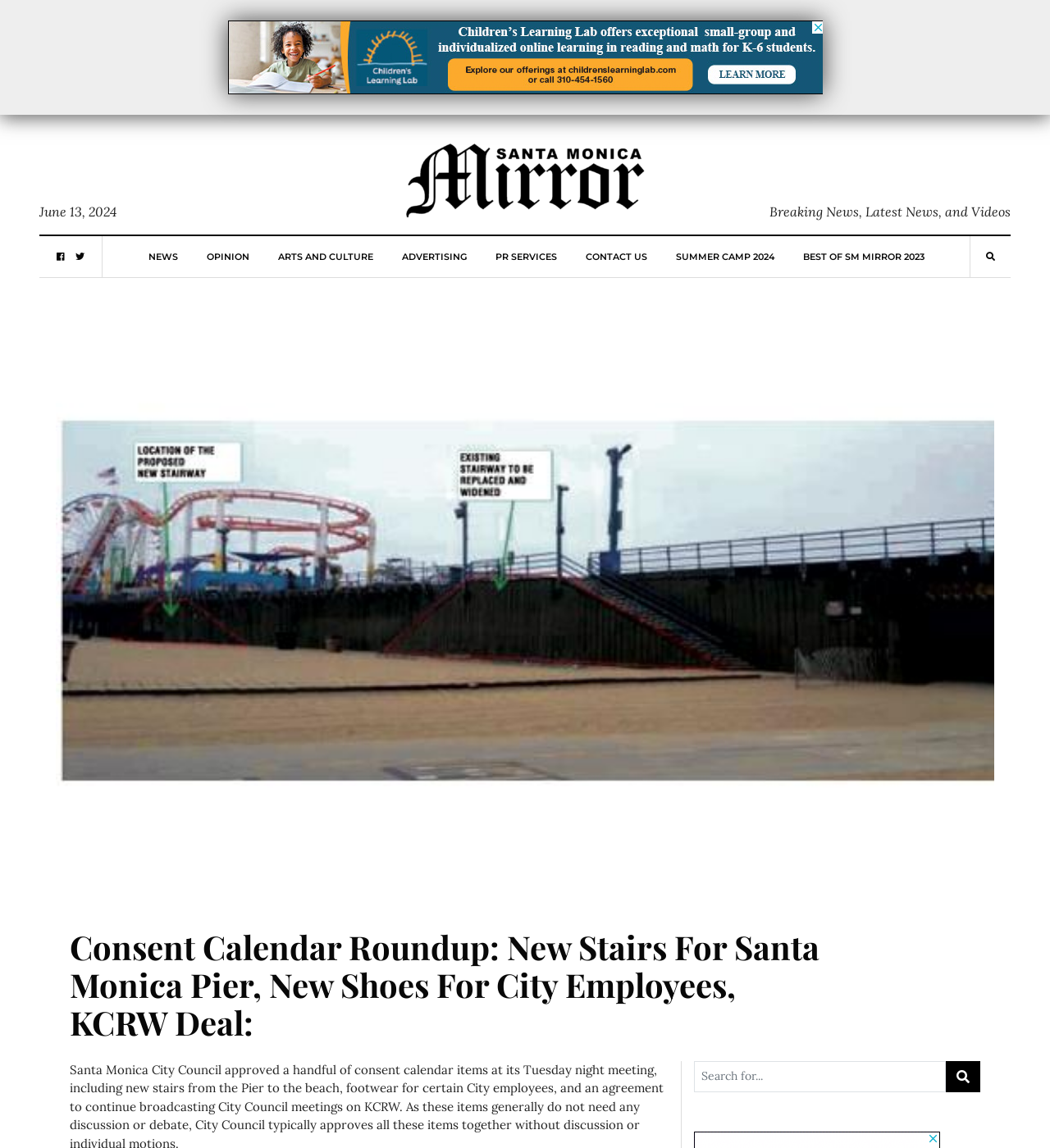Can you provide the bounding box coordinates for the element that should be clicked to implement the instruction: "View Mary Jo Putney's page"?

None